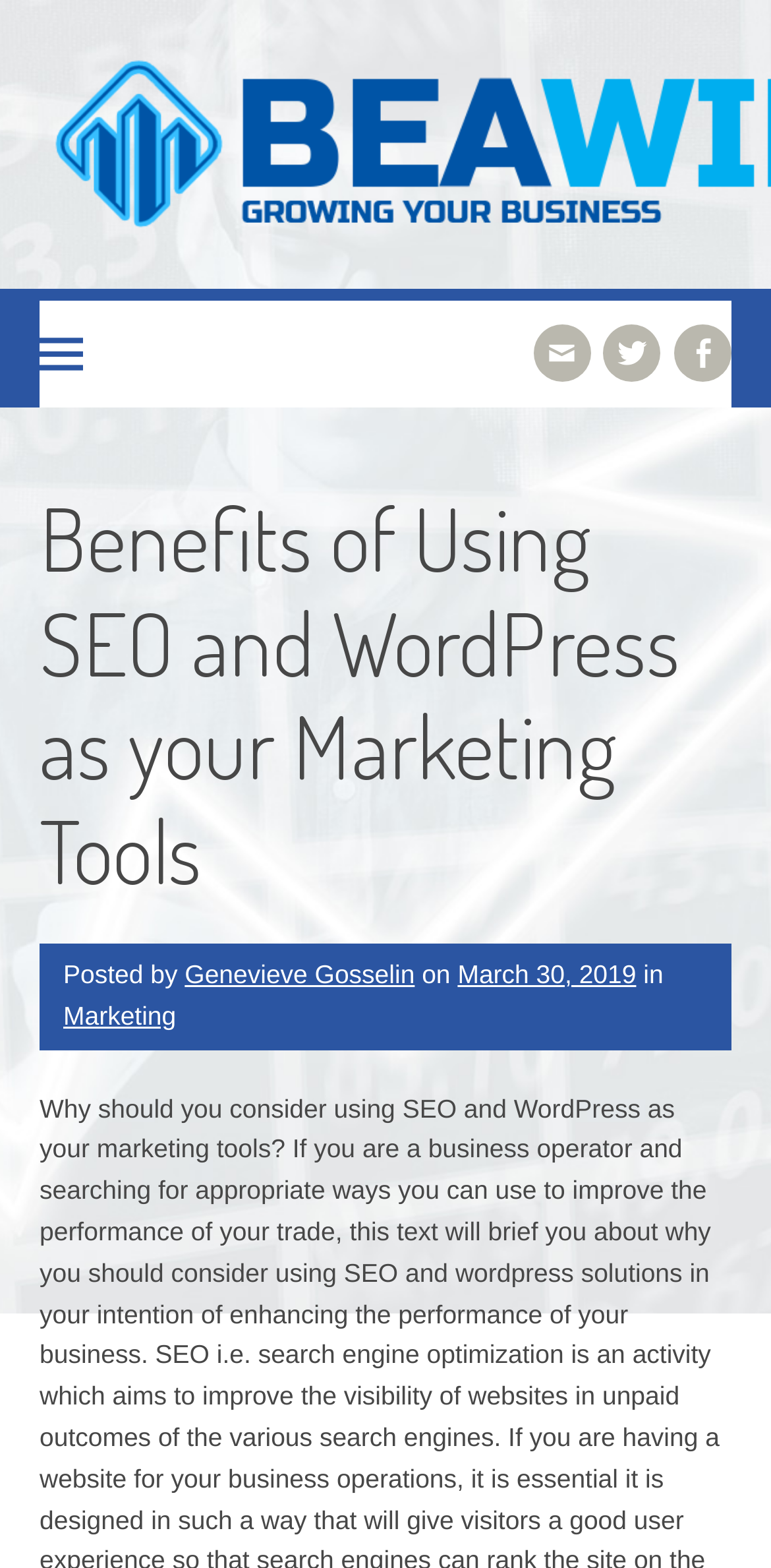Find and provide the bounding box coordinates for the UI element described here: "parent_node: Bea Wimp". The coordinates should be given as four float numbers between 0 and 1: [left, top, right, bottom].

[0.051, 0.025, 0.949, 0.159]